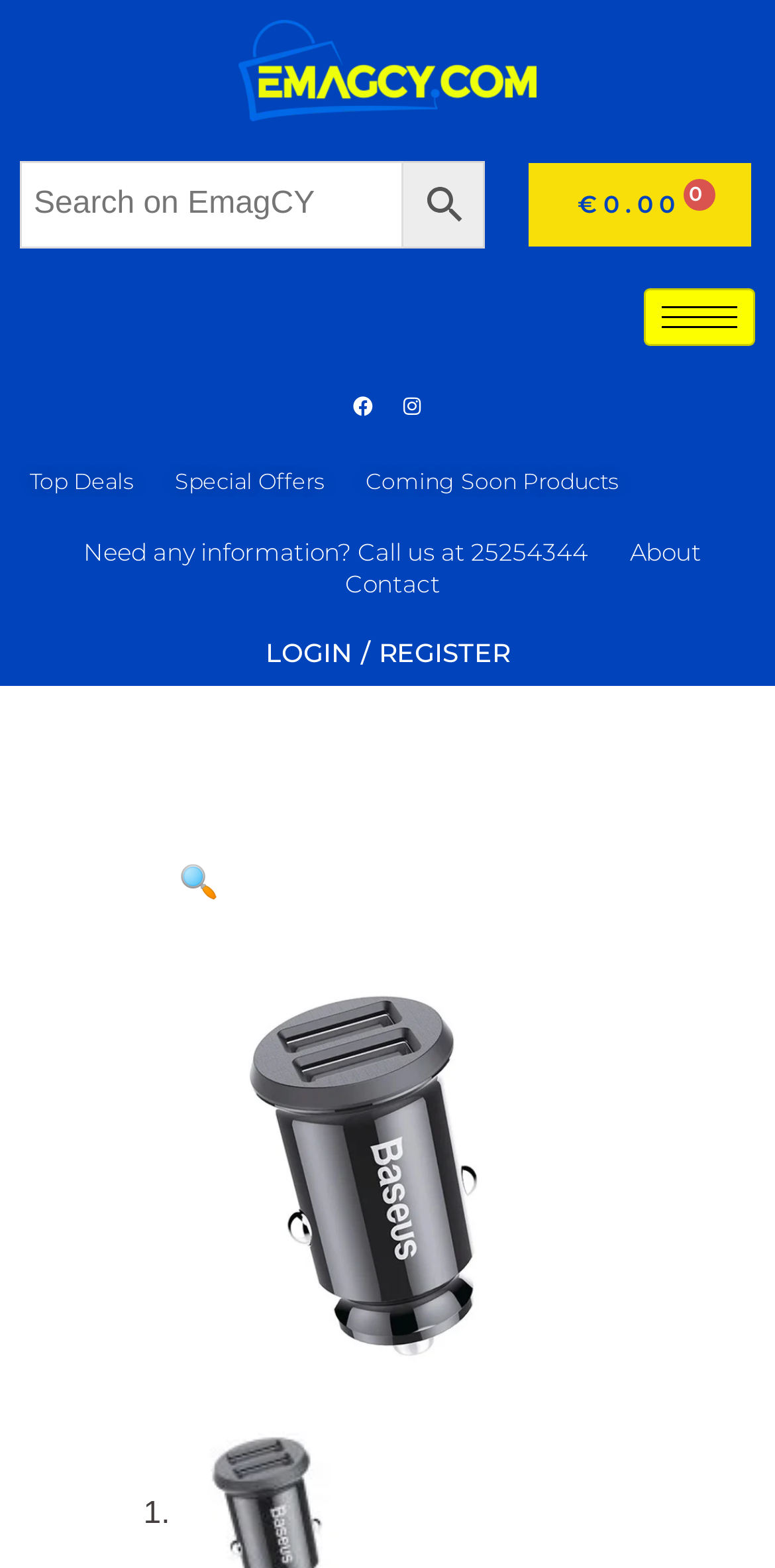What is the name of the product on this page?
Look at the webpage screenshot and answer the question with a detailed explanation.

I found the product name by looking at the link with the text 'Baseus CCALL-ML01 Grain Car Charger 3.1A Black' which is located at the top of the page, and also by examining the image with the same name.